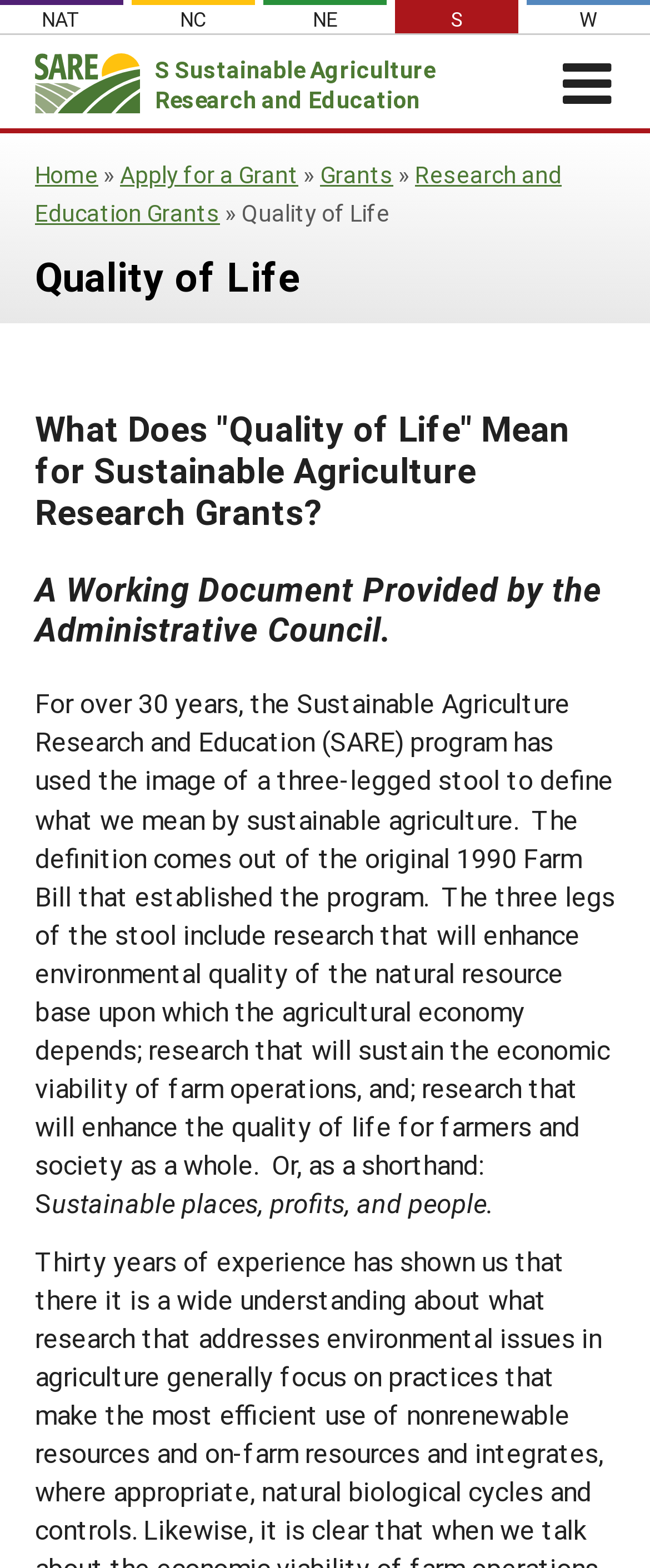What is the topic of the working document?
Please ensure your answer is as detailed and informative as possible.

The topic of the working document is mentioned in the heading 'Quality of Life' and the paragraph that follows, which discusses the meaning of 'Quality of Life' in the context of sustainable agriculture research grants.